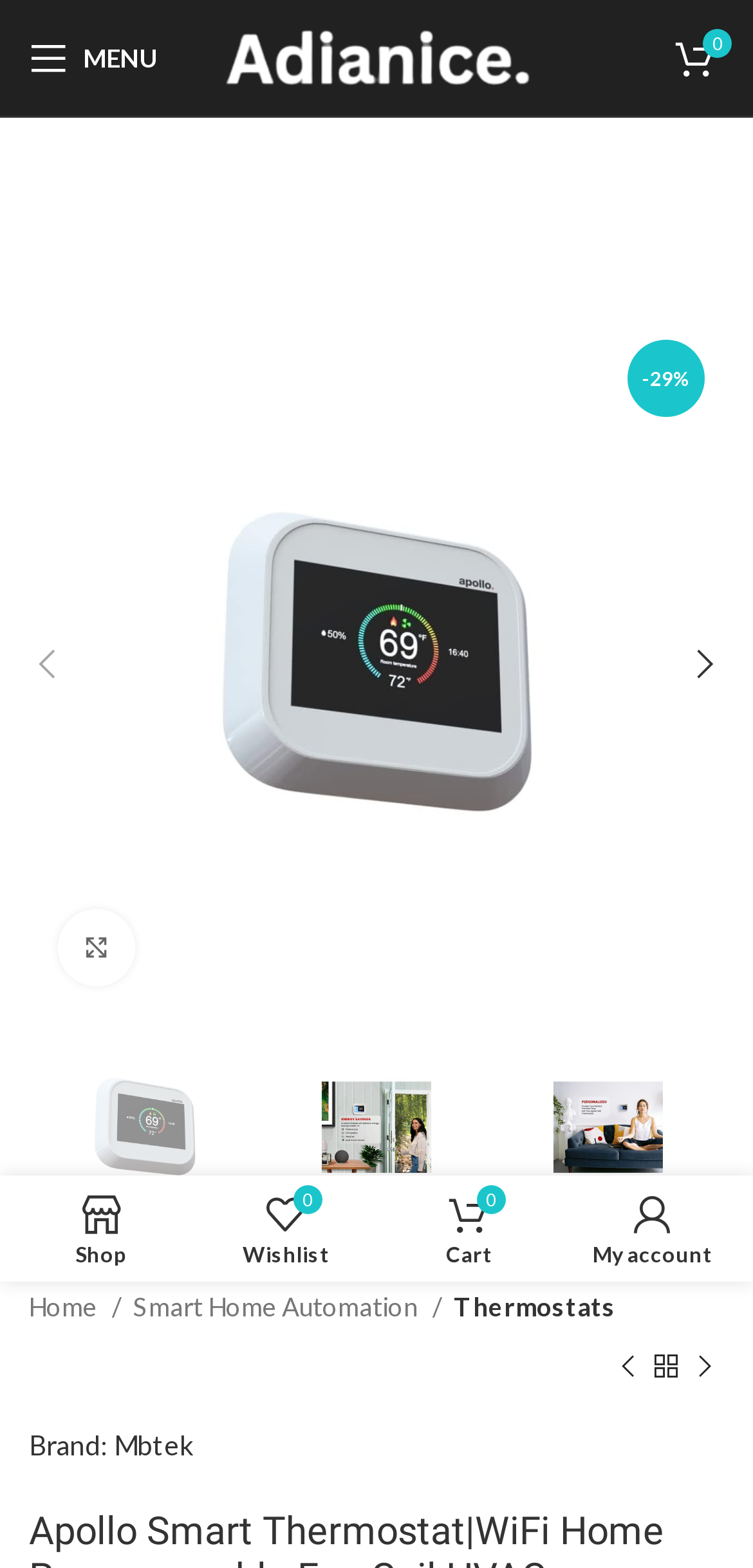Pinpoint the bounding box coordinates of the element you need to click to execute the following instruction: "Open mobile menu". The bounding box should be represented by four float numbers between 0 and 1, in the format [left, top, right, bottom].

[0.013, 0.012, 0.236, 0.062]